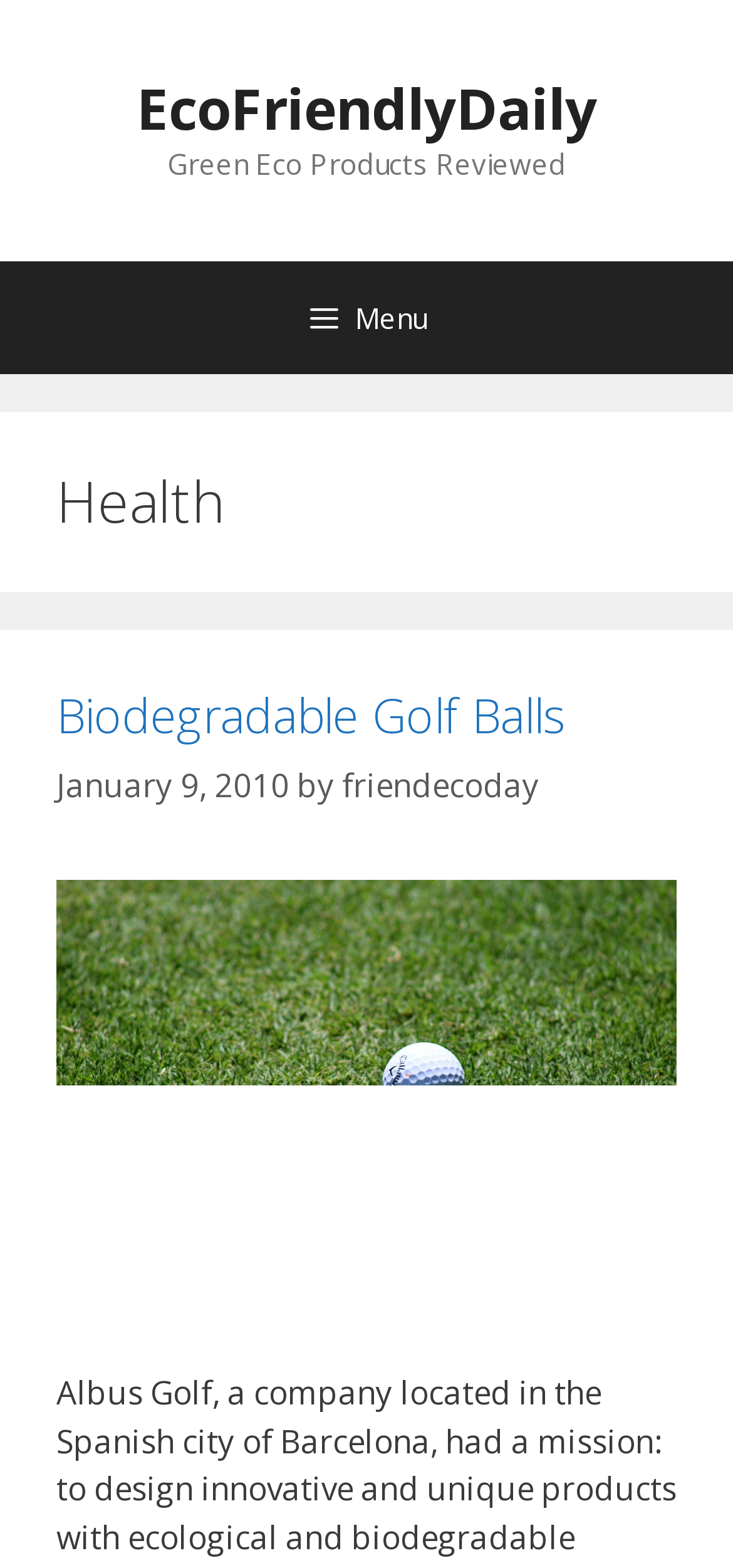Who is the author of the article?
Offer a detailed and full explanation in response to the question.

The author of the article is 'friendecoday' as indicated by the link element with the text 'friendecoday'.